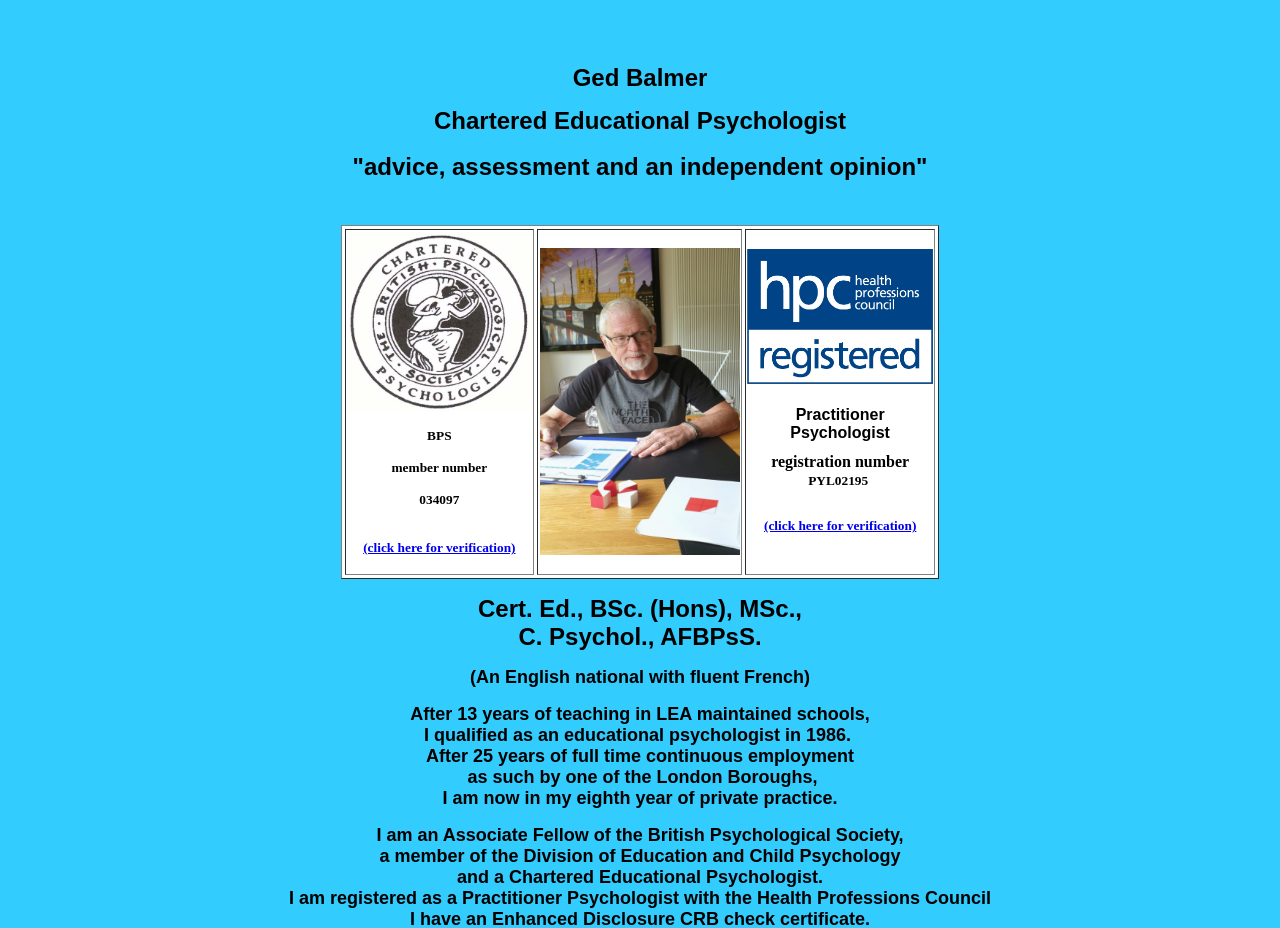Offer a detailed explanation of the webpage layout and contents.

The webpage is about a chartered educational psychologist, Ged Balmer, who provides advice, assessment, and an independent opinion. At the top of the page, there is a brief introduction to the psychologist's services. Below this, there is a table with three columns, each containing information about the psychologist's credentials. 

On the left side of the table, there is an image, followed by the text "BPS member number 034097" and a link to verify this information. In the middle column, there is another image, labeled "image4". On the right side of the table, there is an image, followed by the text "Practitioner Psychologist registration number PYL02195" and a link to verify this information.

Below the table, there are several lines of text that describe the psychologist's qualifications and experience. The text starts with the psychologist's educational background, including a Certificate in Education, a Bachelor of Science with Honors, a Master of Science, and other certifications. 

The text then describes the psychologist's experience, including 13 years of teaching in LEA maintained schools and 25 years of full-time employment as an educational psychologist. The psychologist is now in their eighth year of private practice. 

The text also mentions the psychologist's affiliations, including being an Associate Fellow of the British Psychological Society, a member of the Division of Education and Child Psychology, and a Chartered Educational Psychologist. Finally, the text states that the psychologist is registered as a Practitioner Psychologist with the Health Professions Council.